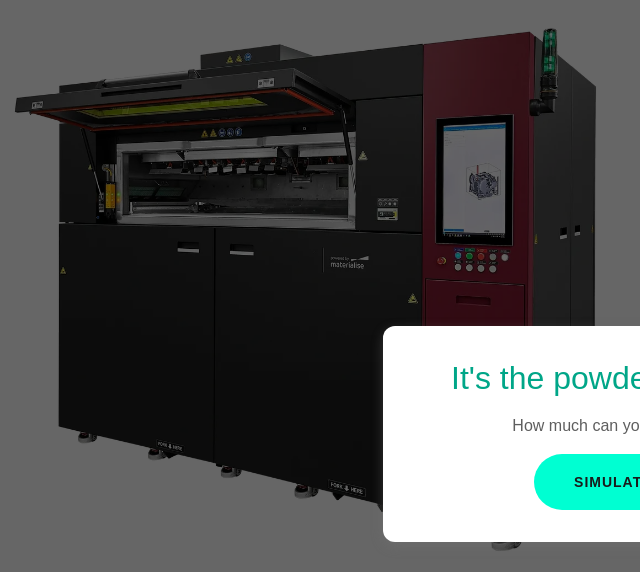Please give a succinct answer using a single word or phrase:
What percentage of used powder can the machine utilize?

Up to 100%